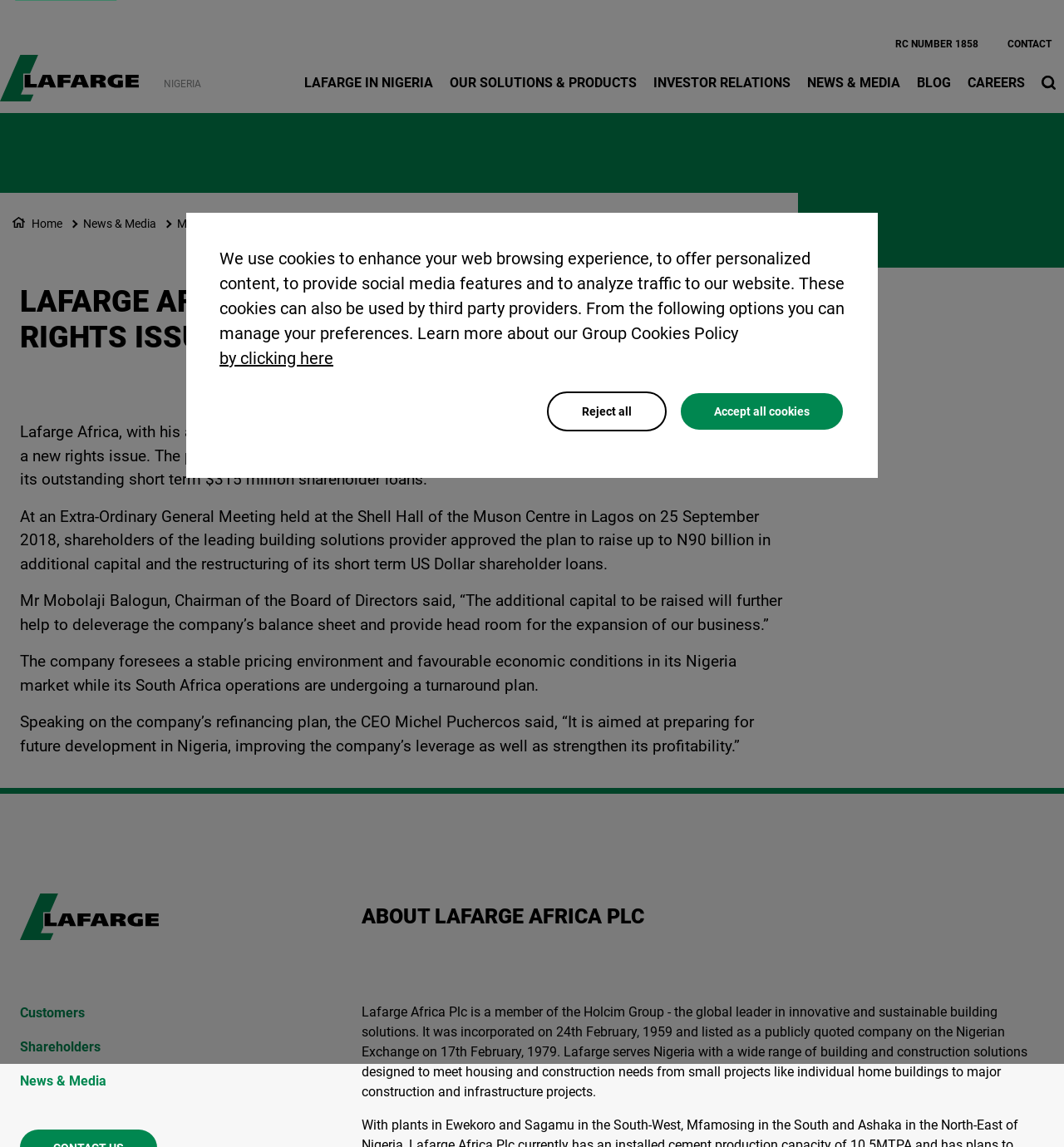Find the bounding box coordinates of the clickable region needed to perform the following instruction: "Learn about Lafarge in Nigeria". The coordinates should be provided as four float numbers between 0 and 1, i.e., [left, top, right, bottom].

[0.286, 0.065, 0.407, 0.079]